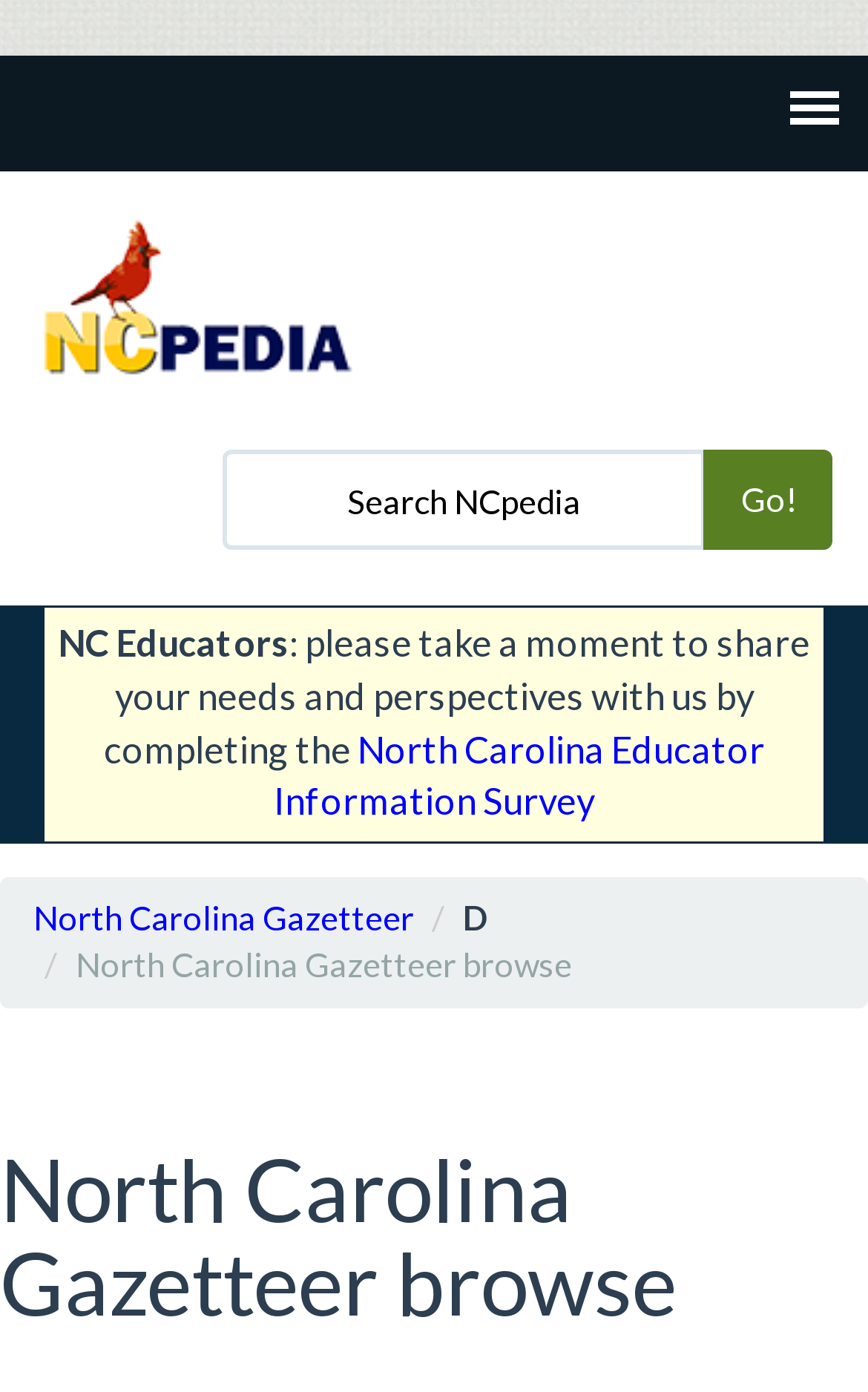How many links are there in the middle section?
Look at the screenshot and respond with one word or a short phrase.

3